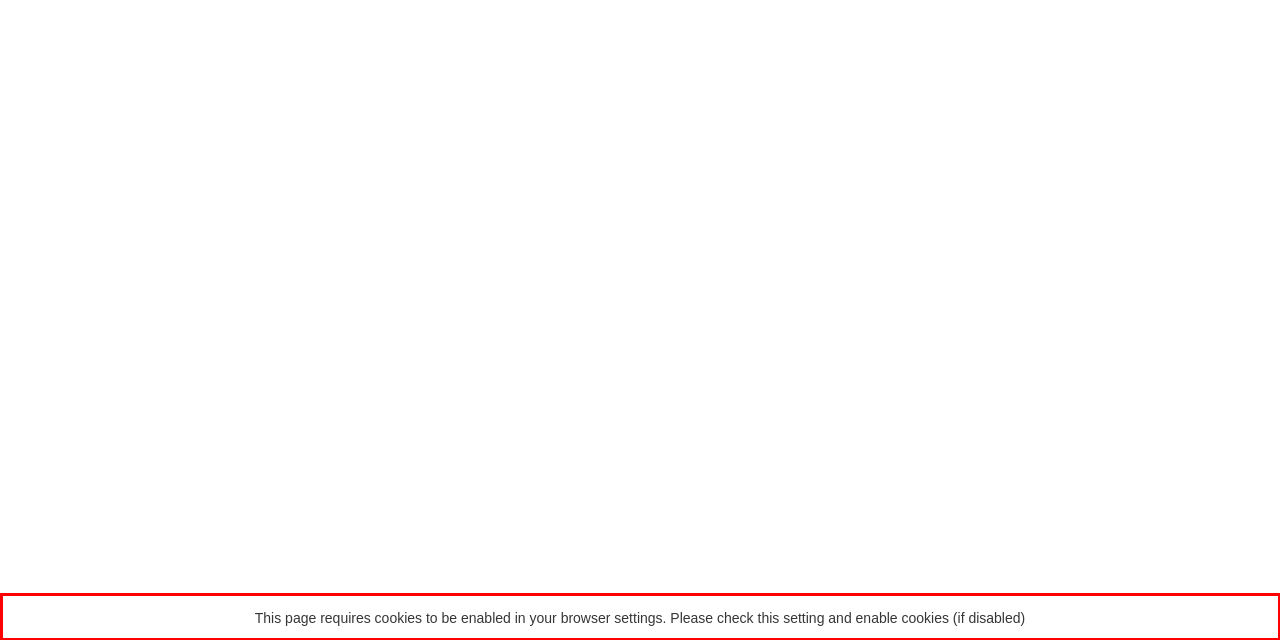Identify the red bounding box in the webpage screenshot and perform OCR to generate the text content enclosed.

This page requires cookies to be enabled in your browser settings. Please check this setting and enable cookies (if disabled)